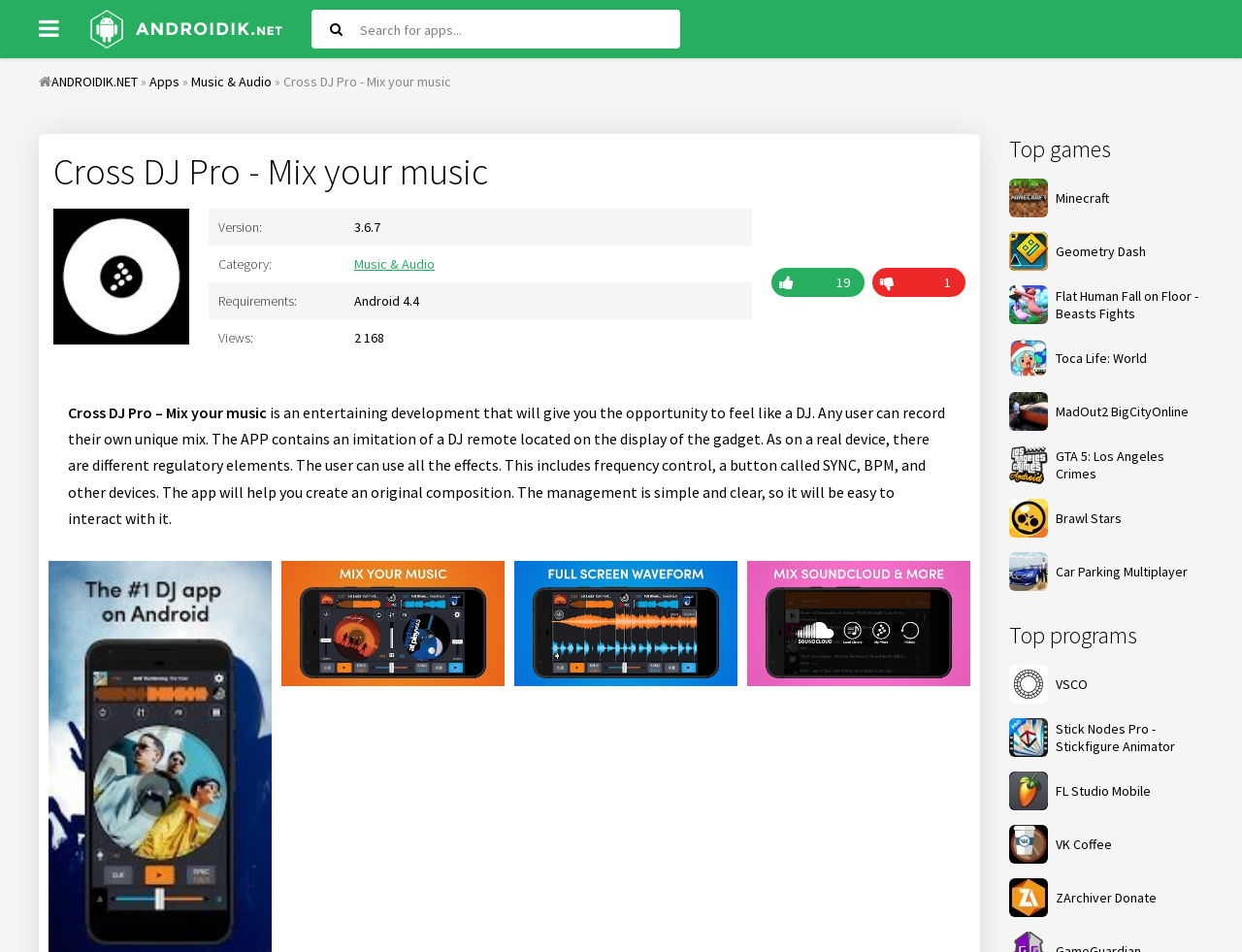Look at the image and give a detailed response to the following question: What is the version of the app?

I found the answer by looking at the static text element with the text 'Version:' and the adjacent static text element with the text '3.6.7'. This suggests that the version of the app is 3.6.7.